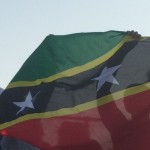Craft a descriptive caption that covers all aspects of the image.

The image captures a vibrant display of the national flag of St. Kitts and Nevis, prominently featured in a spirited setting. The flag is raised high, showcasing its distinctive colors of green, black, yellow, and red, along with two white stars symbolizing the islands. This moment likely coincides with a celebration or a significant match, as the community rallies to support their soccer team, which has recently achieved notable victories, including a decisive 4-0 win against Dominica. The enthusiasm of the fans, many of whom are adorned in national colors and symbols, reflects a growing sense of pride and unity surrounding the St. Kitts and Nevis soccer team, poised to take on Jamaica in a highly anticipated upcoming challenge.